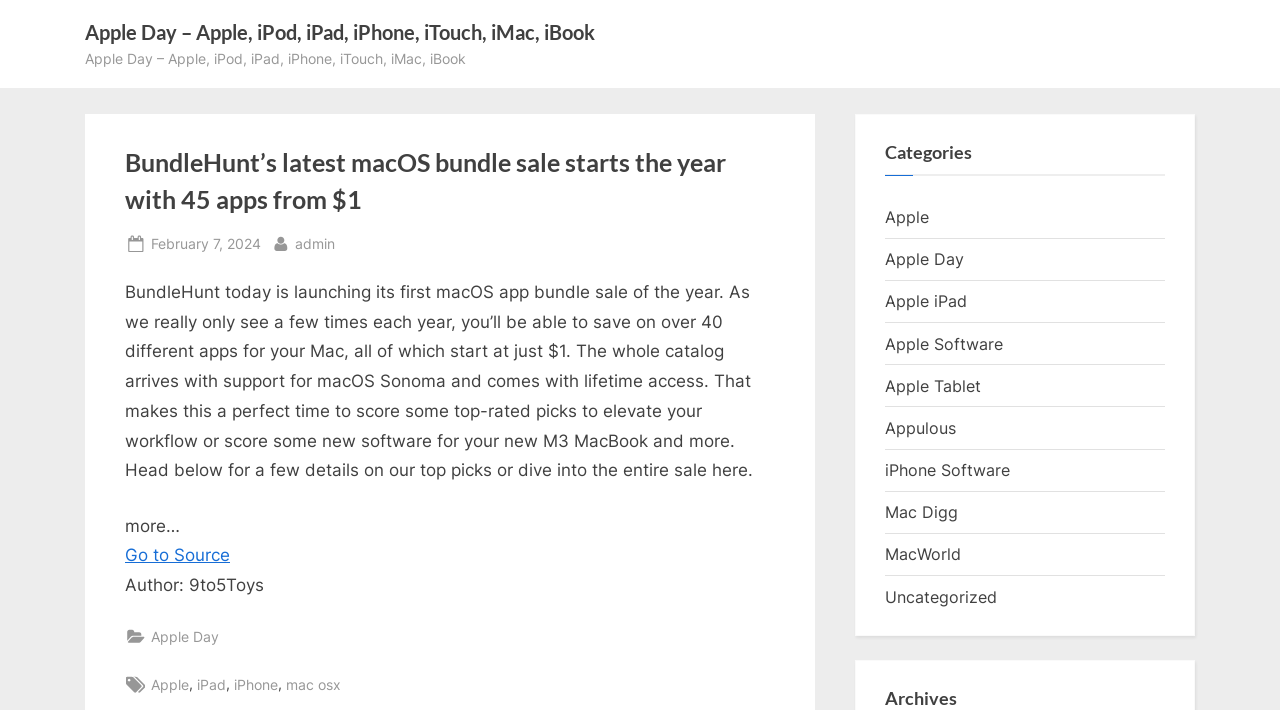Specify the bounding box coordinates of the element's area that should be clicked to execute the given instruction: "Explore the 'Categories' section". The coordinates should be four float numbers between 0 and 1, i.e., [left, top, right, bottom].

[0.691, 0.196, 0.91, 0.248]